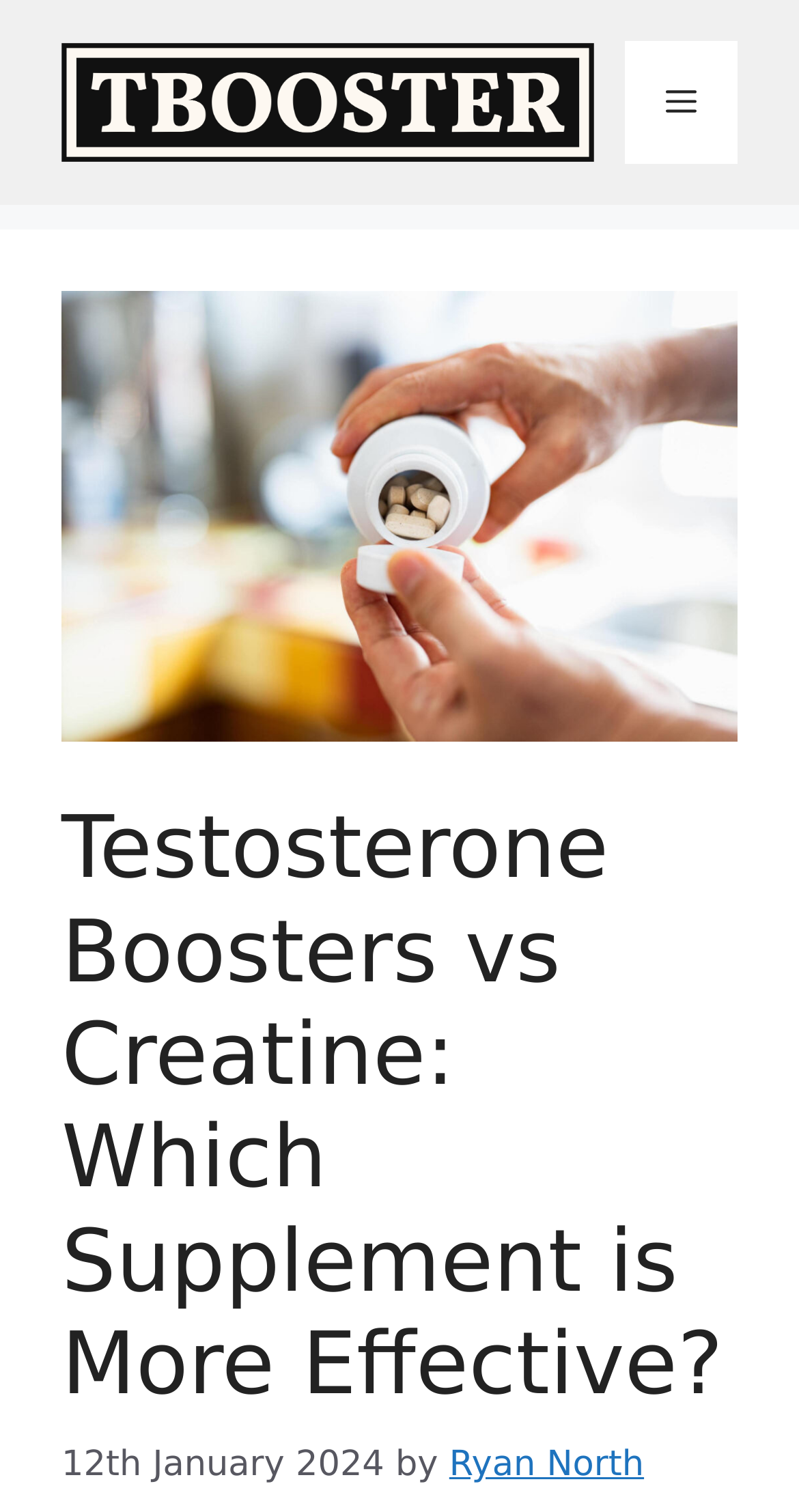Find the headline of the webpage and generate its text content.

Testosterone Boosters vs Creatine: Which Supplement is More Effective?